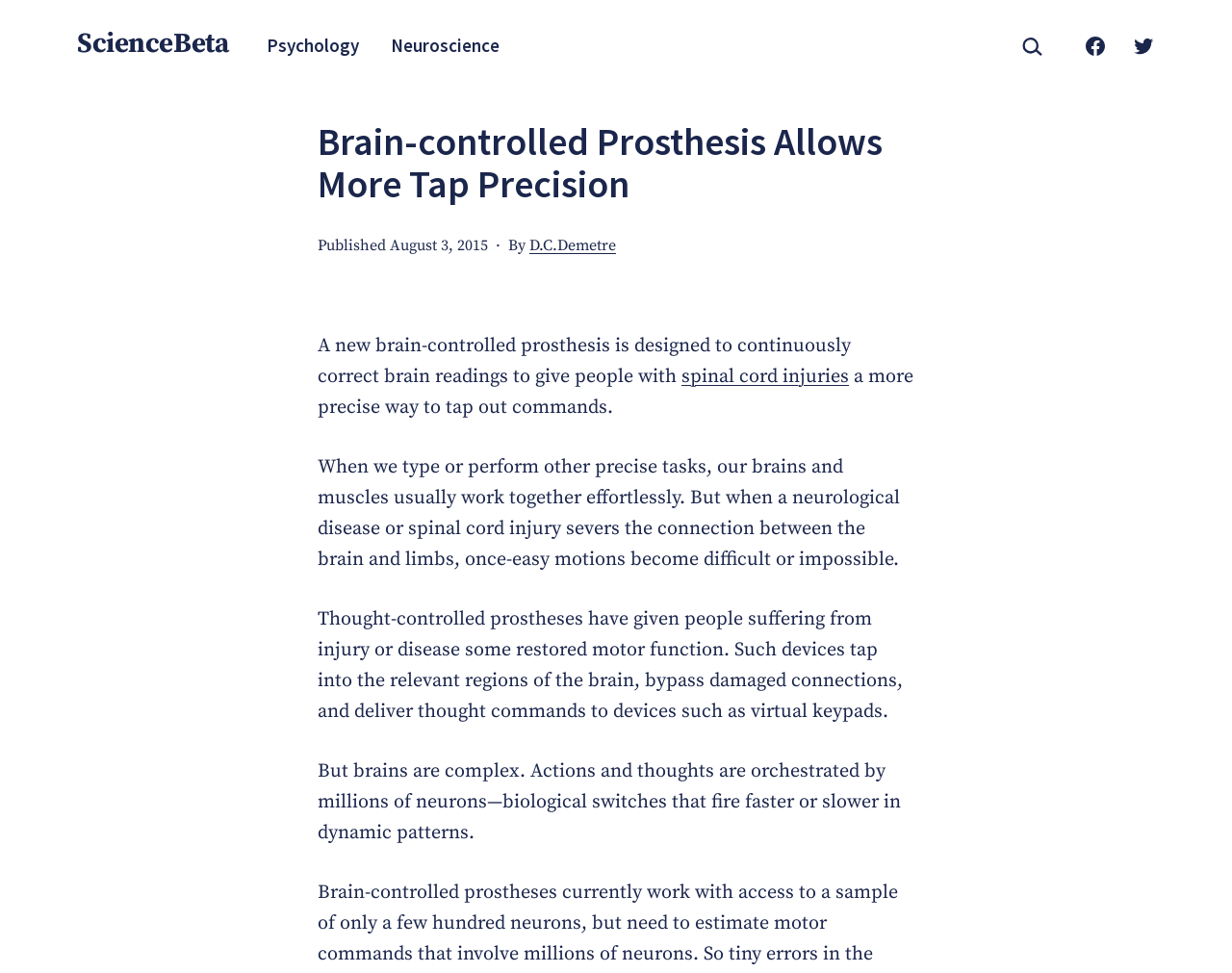Specify the bounding box coordinates of the region I need to click to perform the following instruction: "Search for a topic". The coordinates must be four float numbers in the range of 0 to 1, i.e., [left, top, right, bottom].

[0.823, 0.028, 0.85, 0.066]